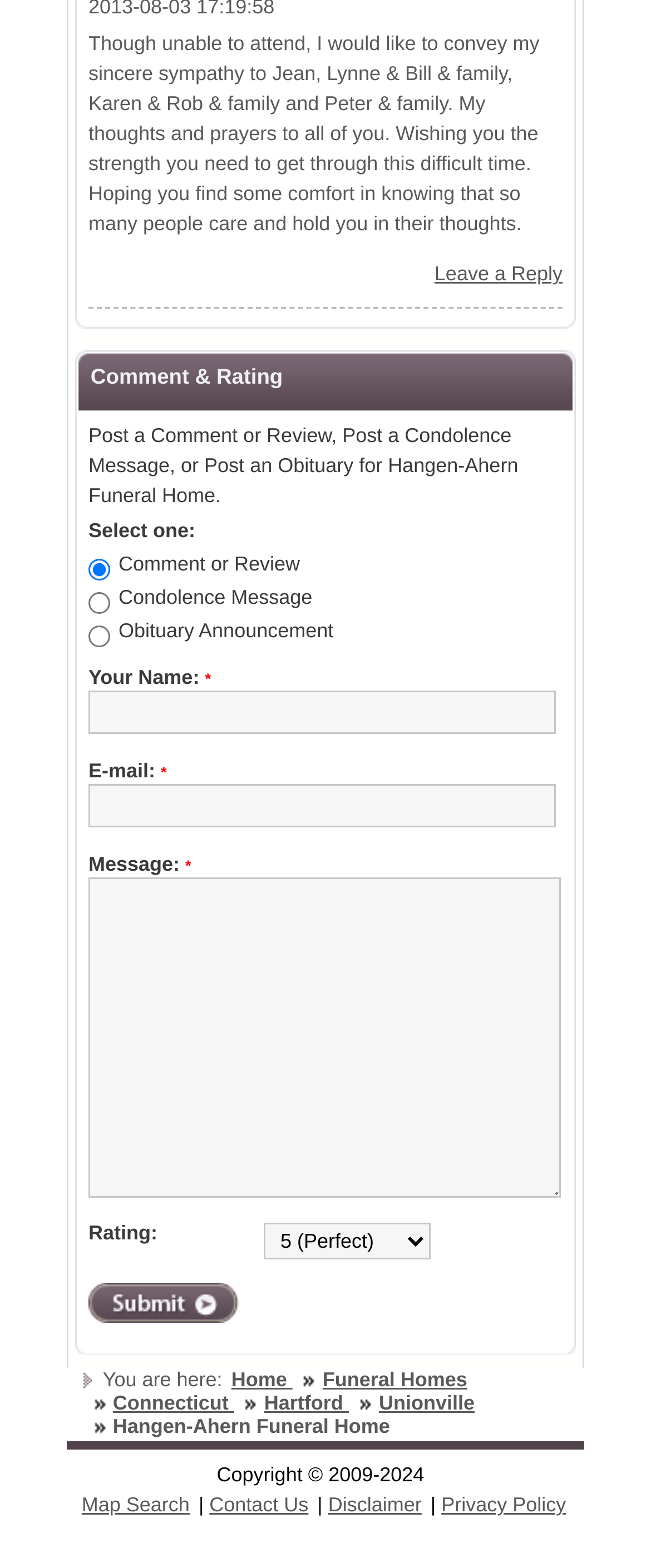Provide the bounding box coordinates of the area you need to click to execute the following instruction: "Enter your name".

[0.136, 0.441, 0.854, 0.469]